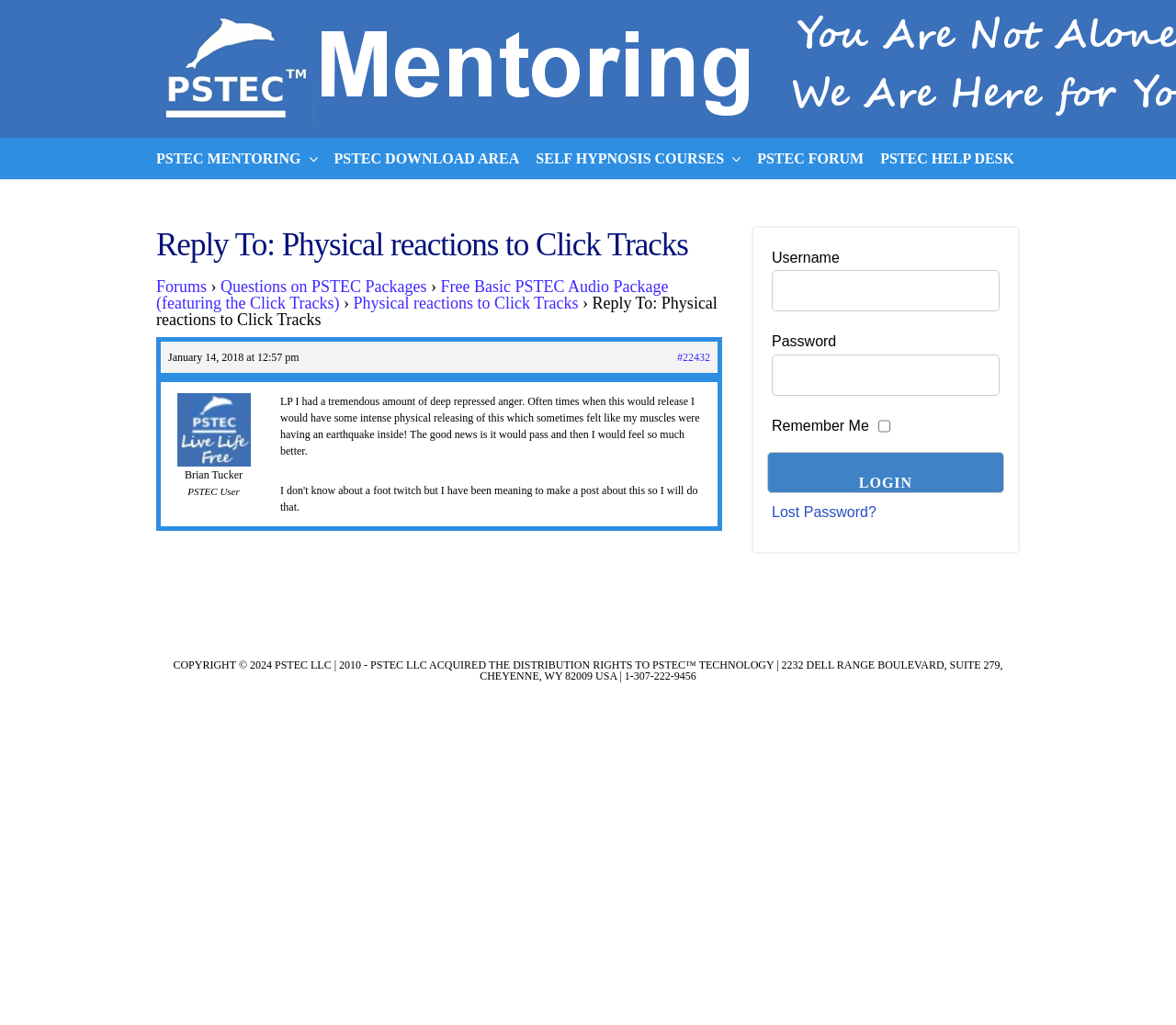Please determine the bounding box coordinates of the element's region to click in order to carry out the following instruction: "Click on PSTEC DOWNLOAD AREA". The coordinates should be four float numbers between 0 and 1, i.e., [left, top, right, bottom].

[0.284, 0.134, 0.442, 0.175]